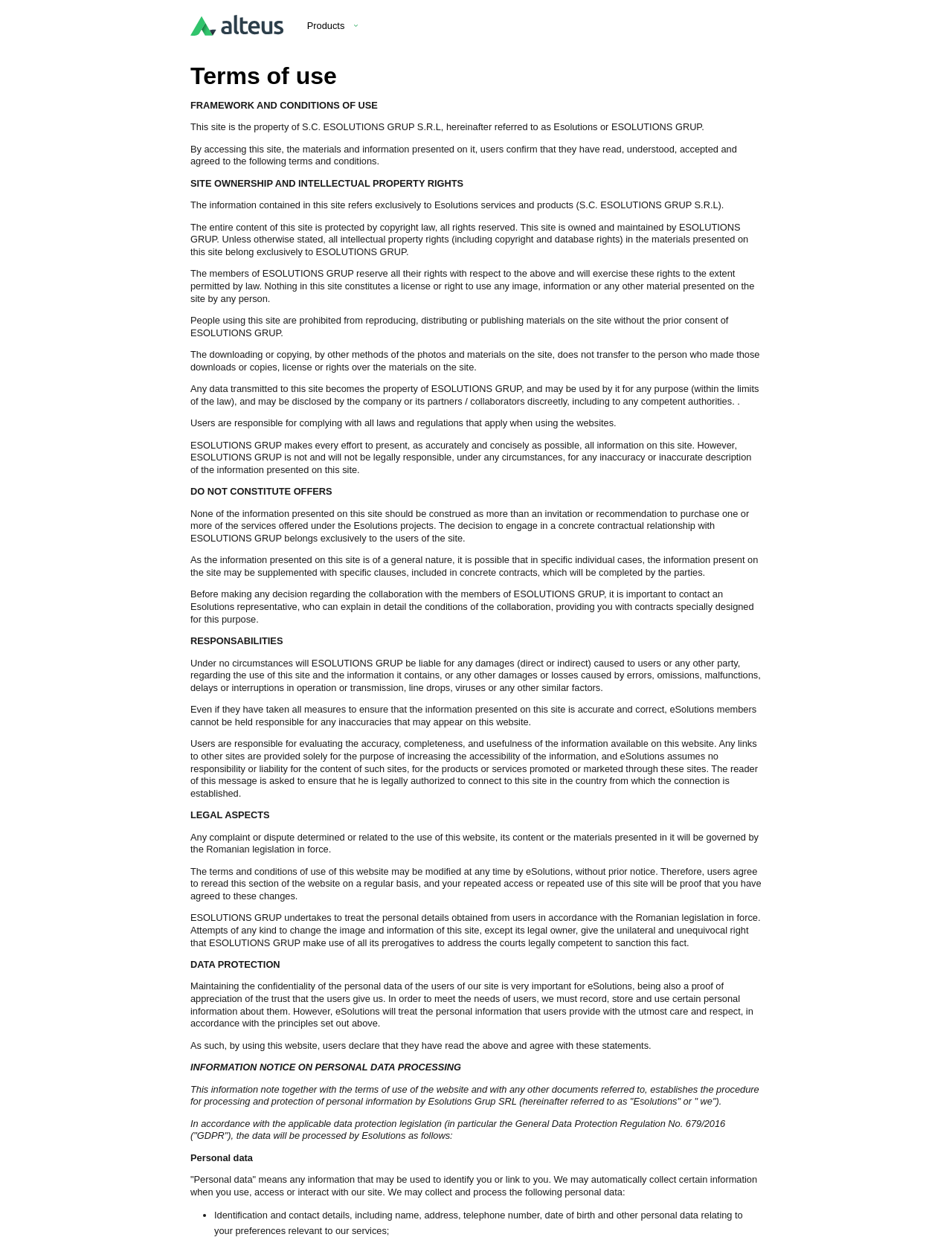What is protected by copyright law on this site?
Please provide a detailed and comprehensive answer to the question.

I found this answer by reading the terms of use section, where it is stated that 'The entire content of this site is protected by copyright law, all rights reserved.'